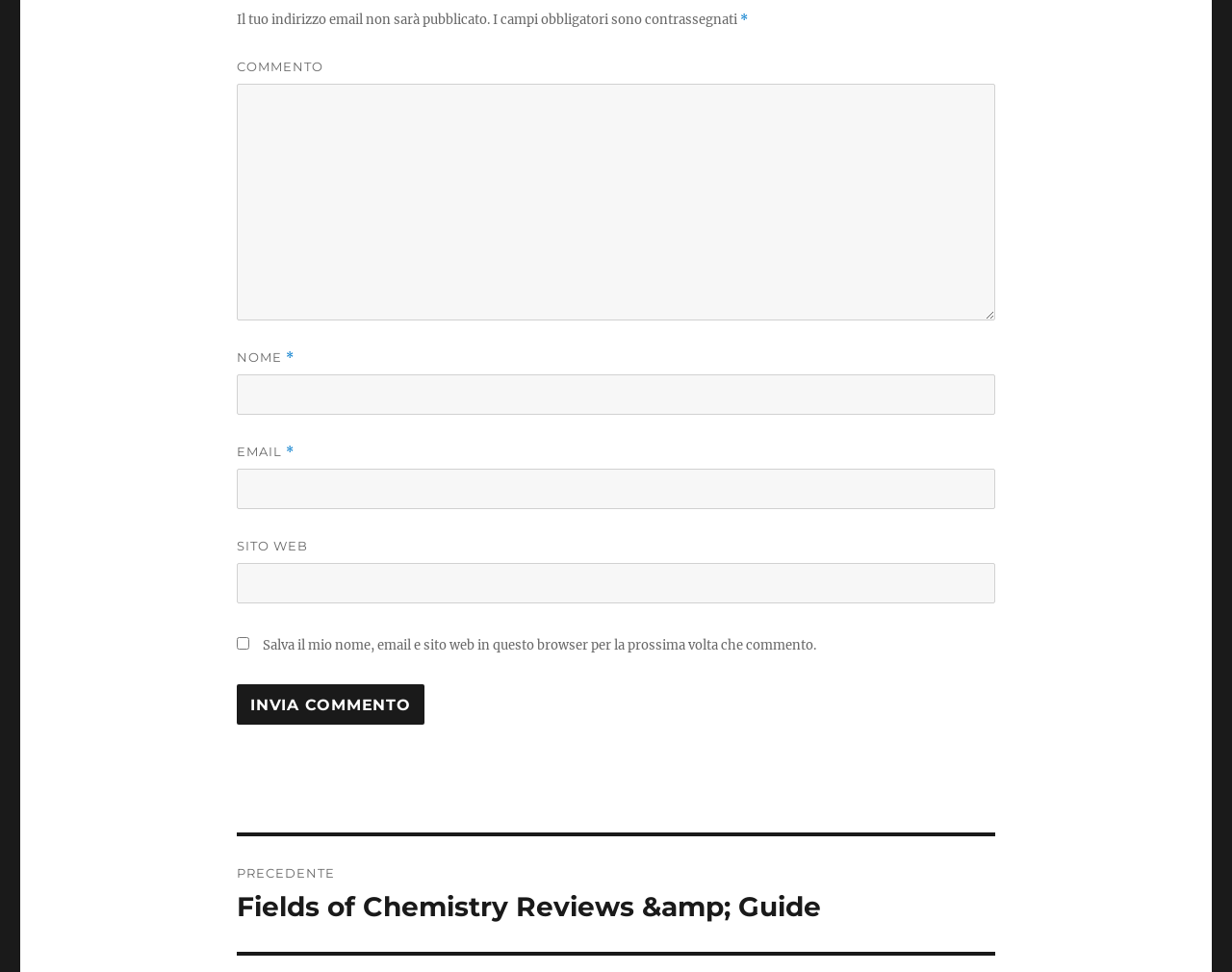What is the text on the button? Examine the screenshot and reply using just one word or a brief phrase.

Invia commento